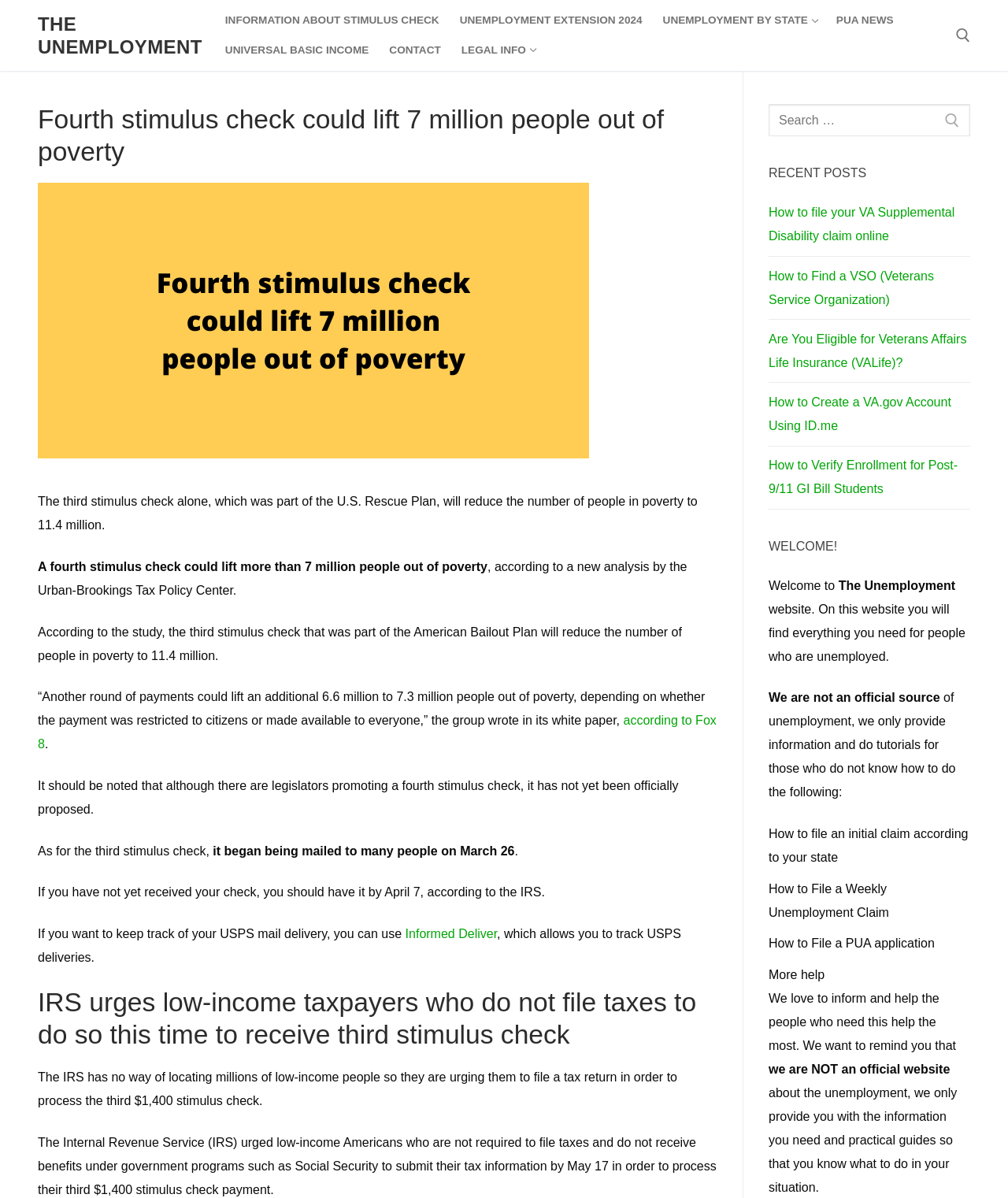Please extract the primary headline from the webpage.

Fourth stimulus check could lift 7 million people out of poverty